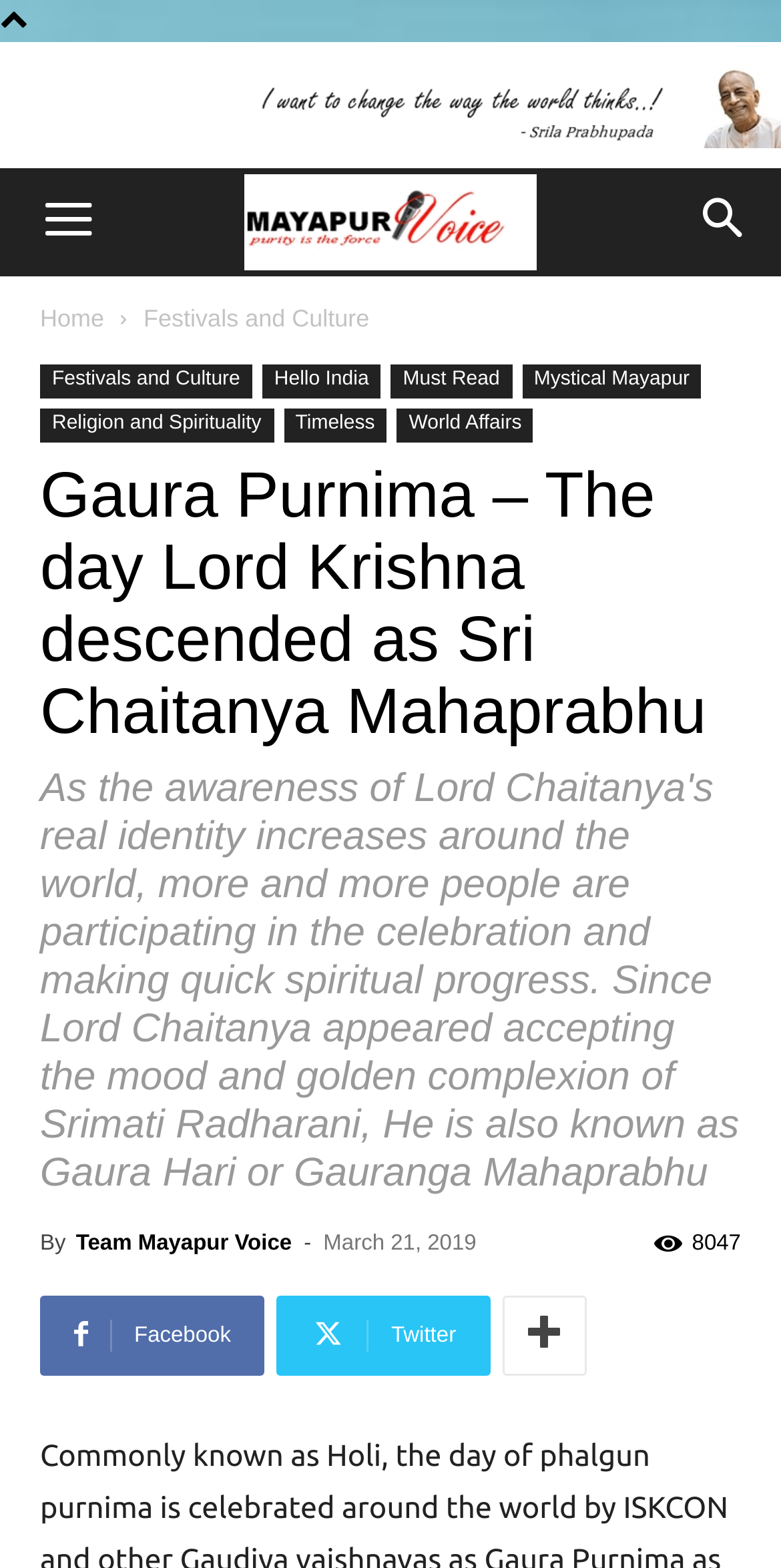Predict the bounding box of the UI element based on the description: "aria-label="Search"". The coordinates should be four float numbers between 0 and 1, formatted as [left, top, right, bottom].

[0.856, 0.108, 1.0, 0.177]